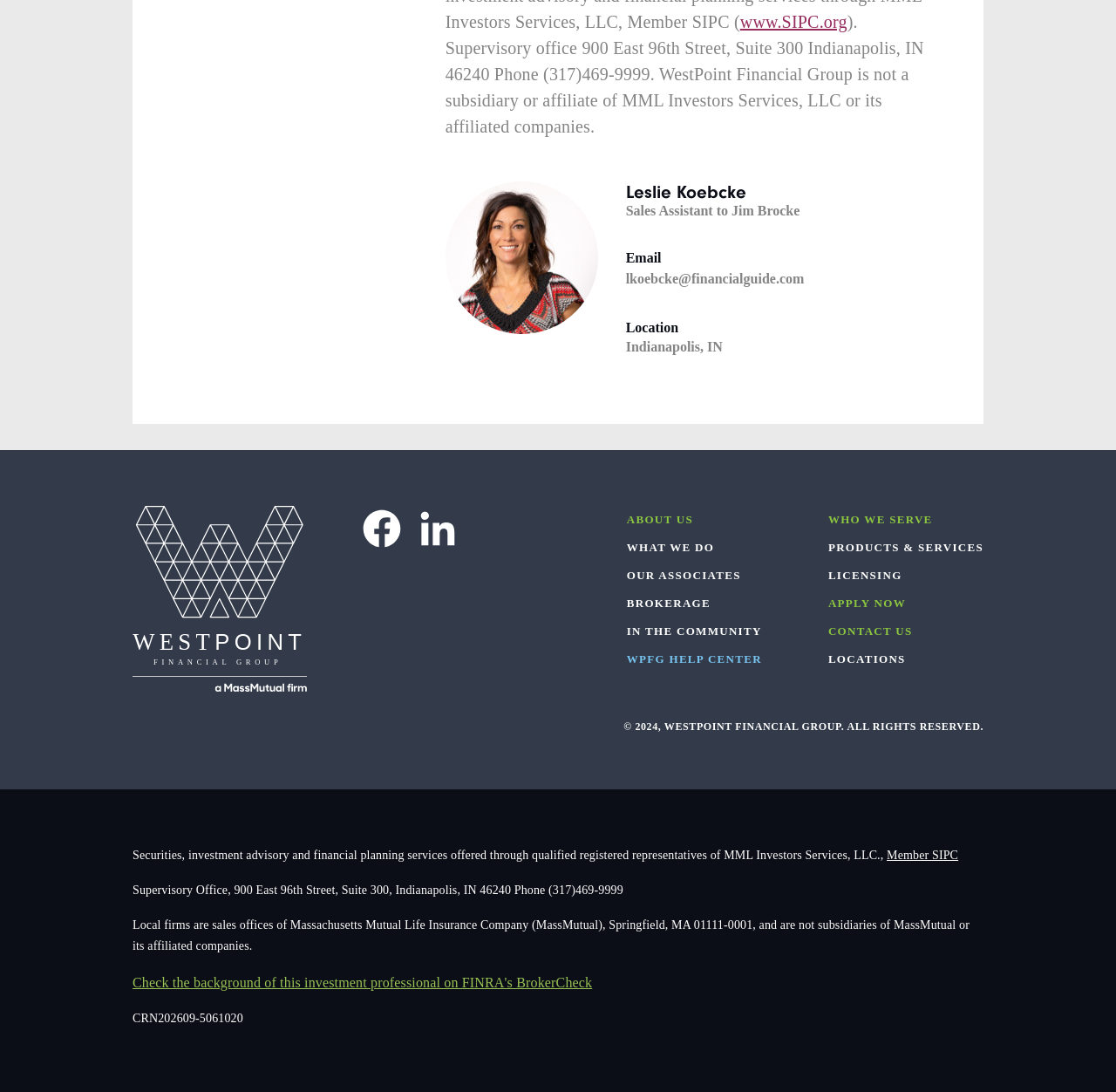Please find the bounding box coordinates of the clickable region needed to complete the following instruction: "Visit SIPC website". The bounding box coordinates must consist of four float numbers between 0 and 1, i.e., [left, top, right, bottom].

[0.663, 0.011, 0.759, 0.028]